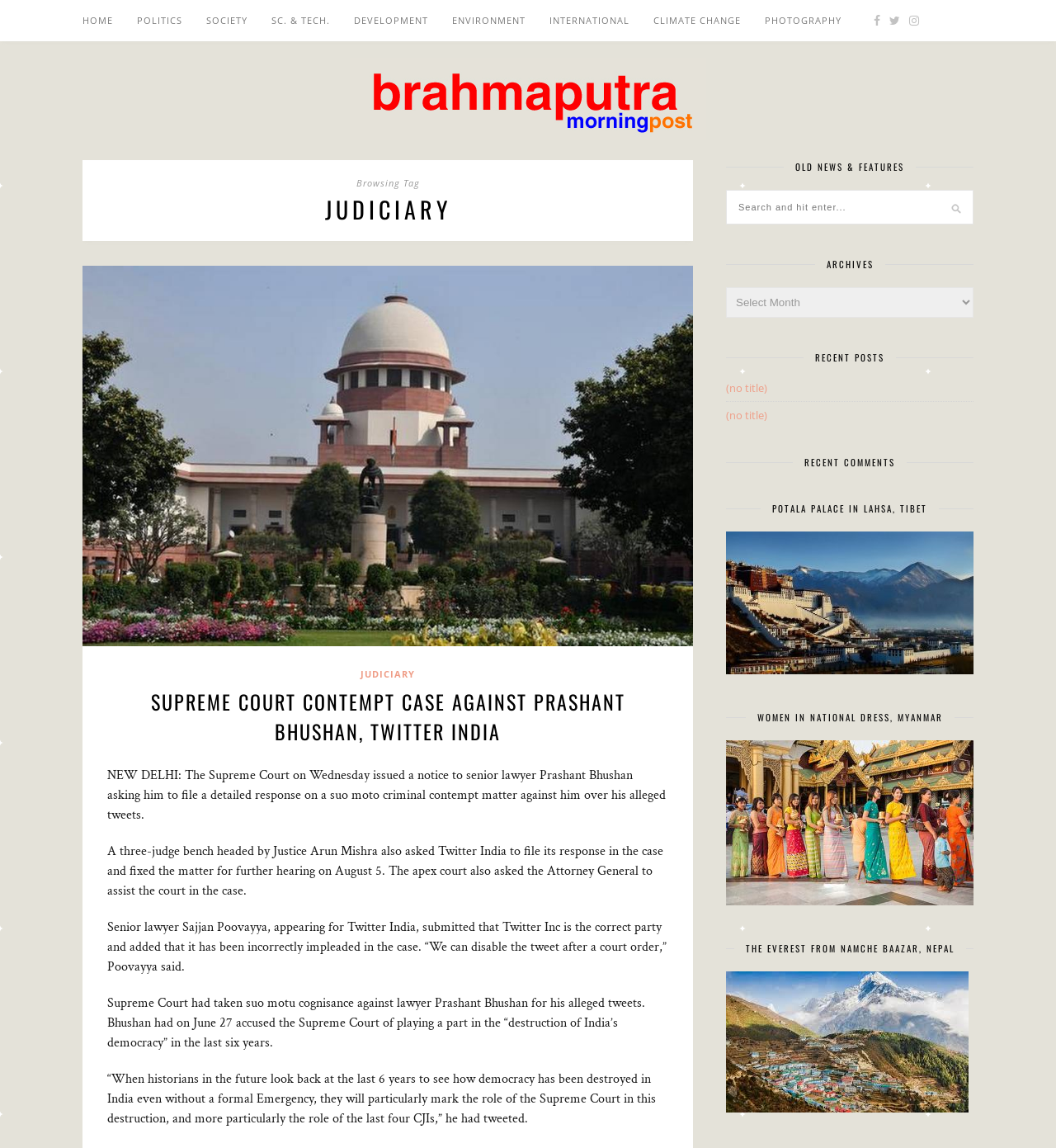Please indicate the bounding box coordinates for the clickable area to complete the following task: "View SUPREME COURT CONTEMPT CASE AGAINST PRASHANT BHUSHAN, TWITTER INDIA article". The coordinates should be specified as four float numbers between 0 and 1, i.e., [left, top, right, bottom].

[0.143, 0.598, 0.592, 0.65]